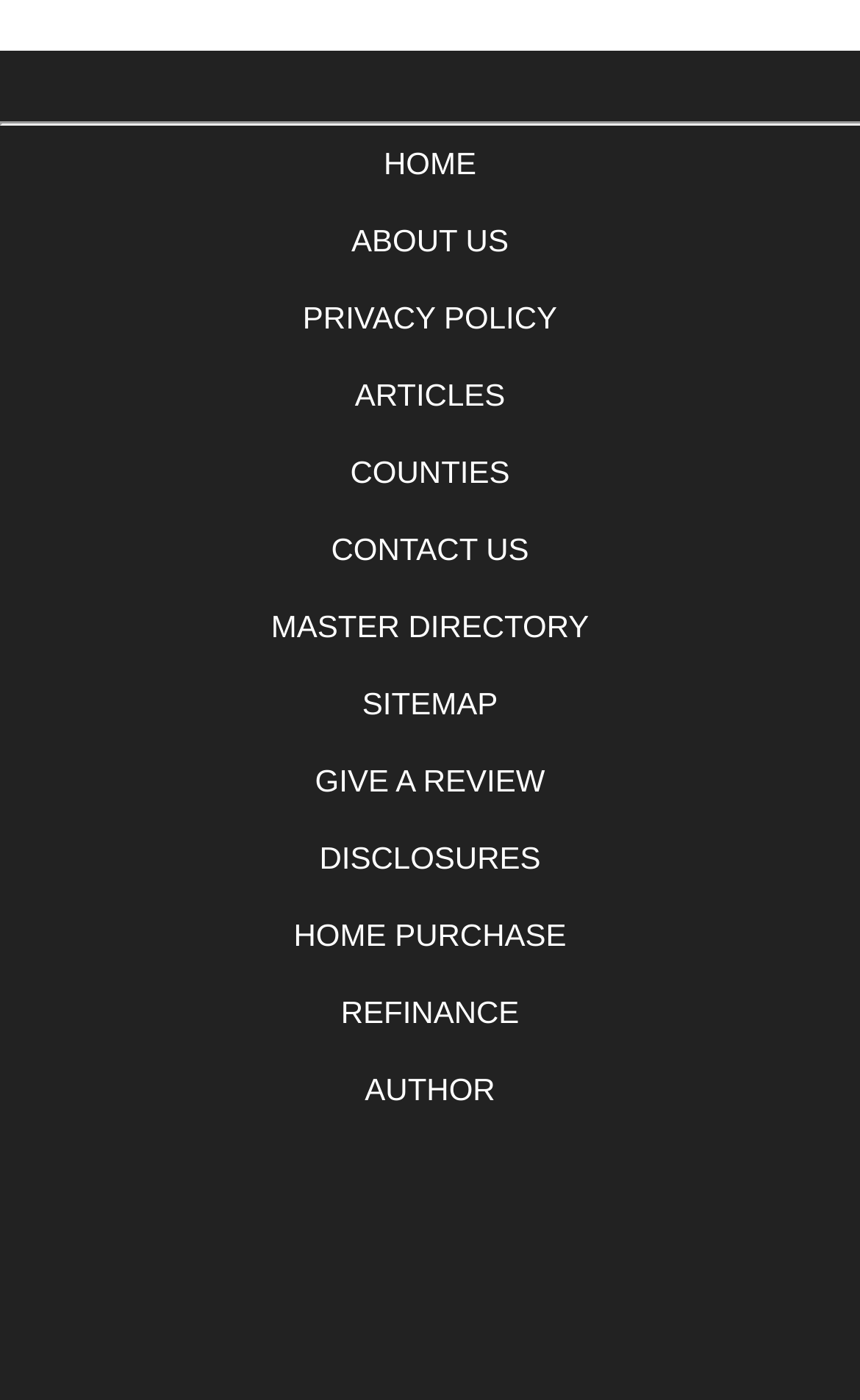Answer this question in one word or a short phrase: Is there a link related to purchasing a home?

Yes